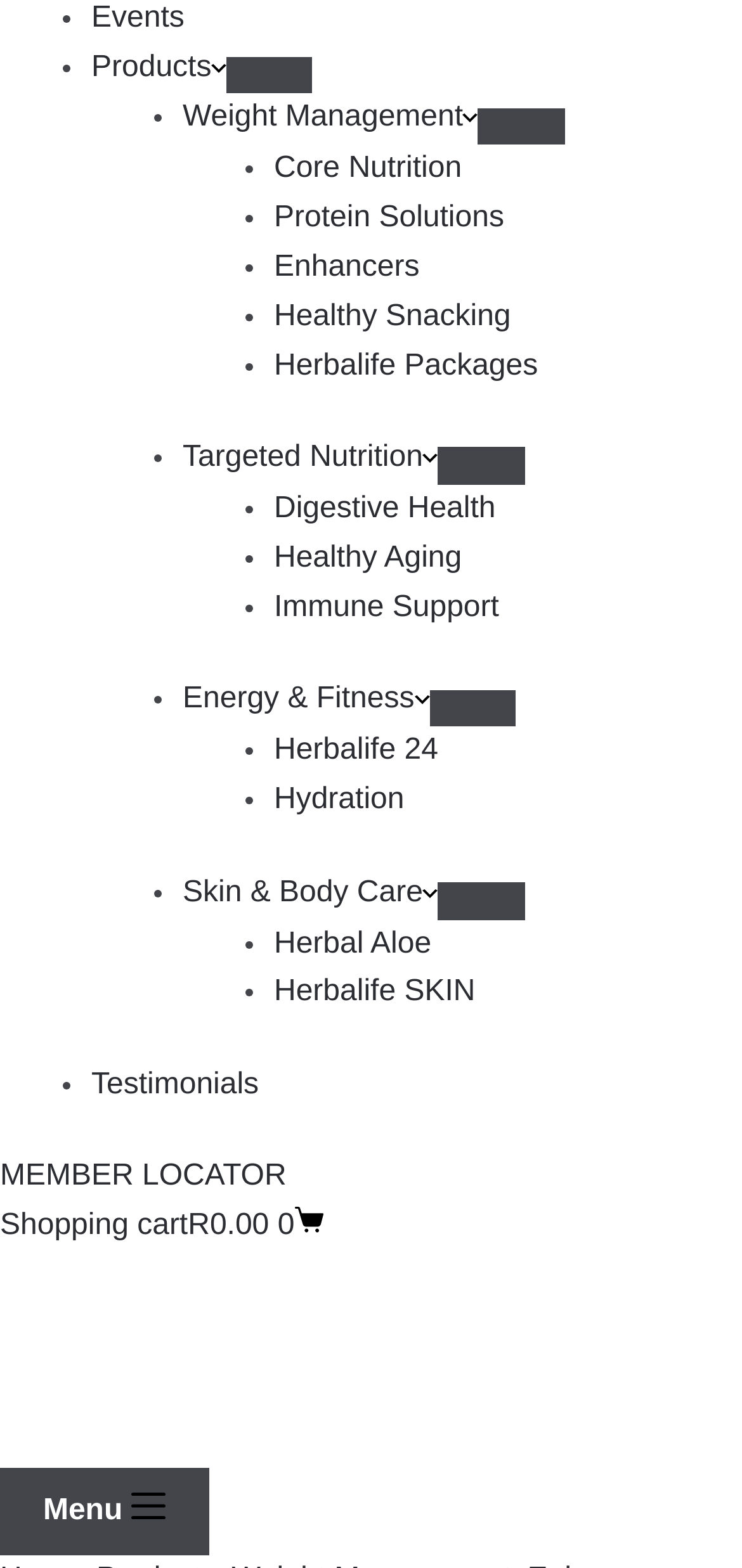Using the given element description, provide the bounding box coordinates (top-left x, top-left y, bottom-right x, bottom-right y) for the corresponding UI element in the screenshot: Herbalife 24

[0.369, 0.468, 0.59, 0.489]